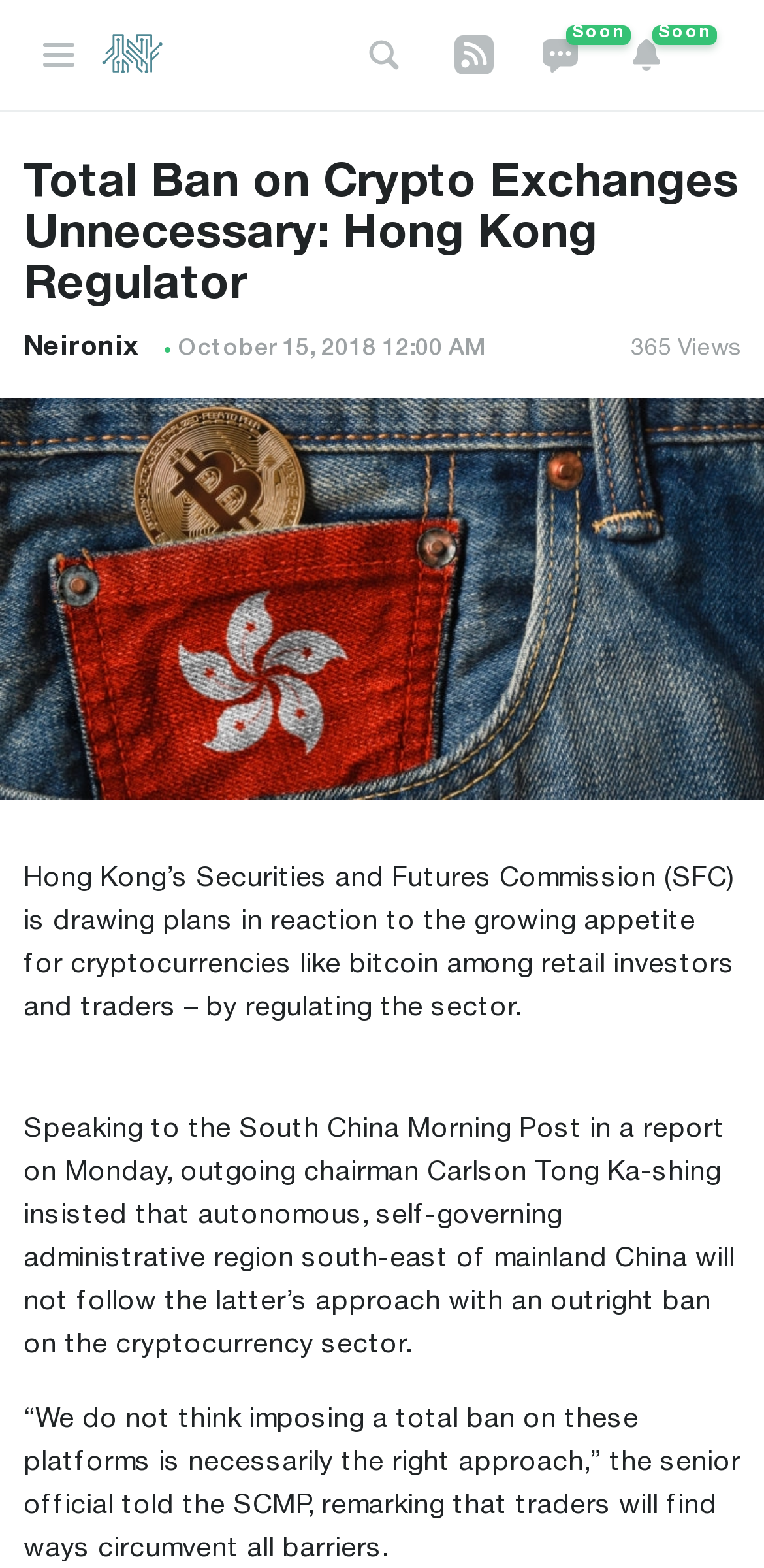Please identify the primary heading on the webpage and return its text.

Total Ban on Crypto Exchanges Unnecessary: Hong Kong Regulator